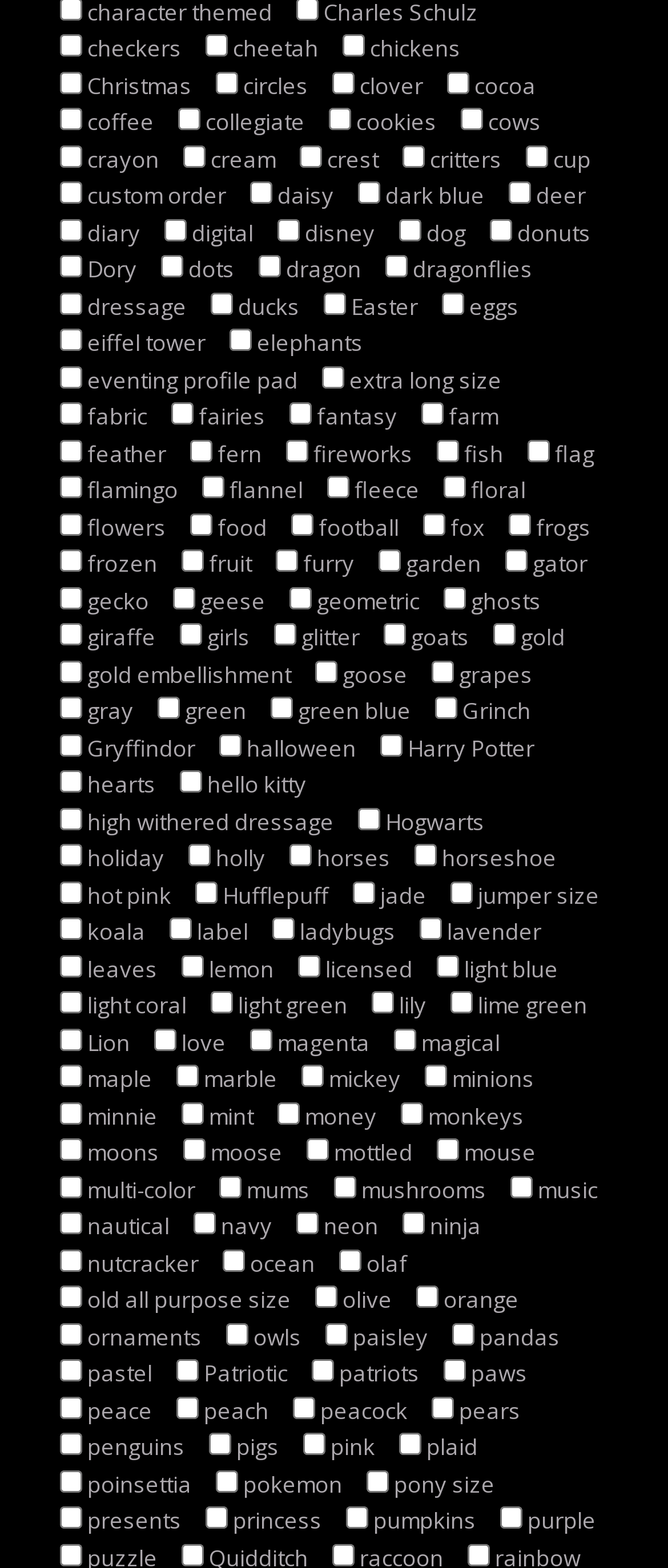Indicate the bounding box coordinates of the element that needs to be clicked to satisfy the following instruction: "Select the checkers checkbox". The coordinates should be four float numbers between 0 and 1, i.e., [left, top, right, bottom].

[0.09, 0.022, 0.123, 0.036]